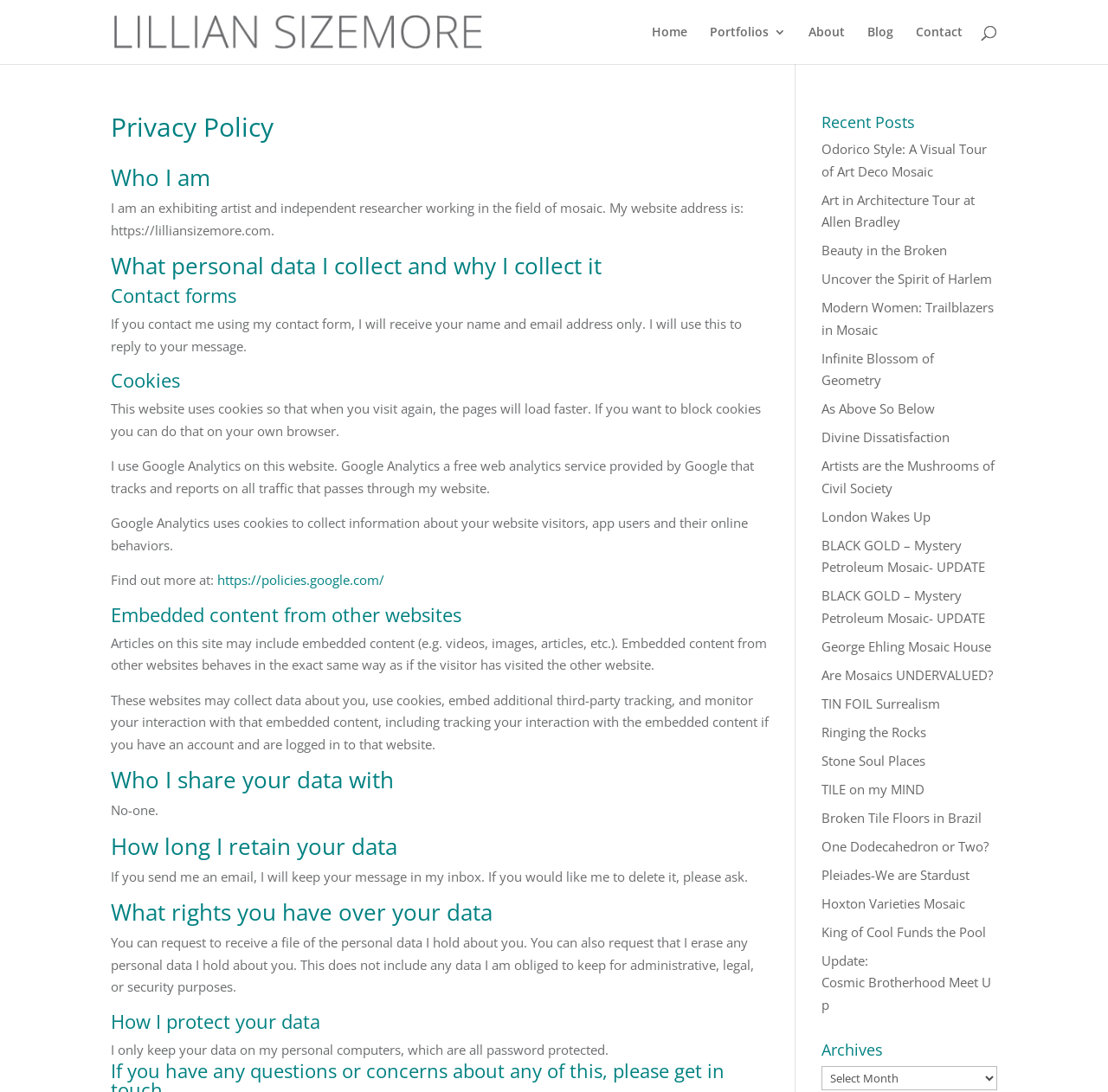Determine the bounding box coordinates for the region that must be clicked to execute the following instruction: "Click on the 'About' link".

[0.73, 0.024, 0.762, 0.059]